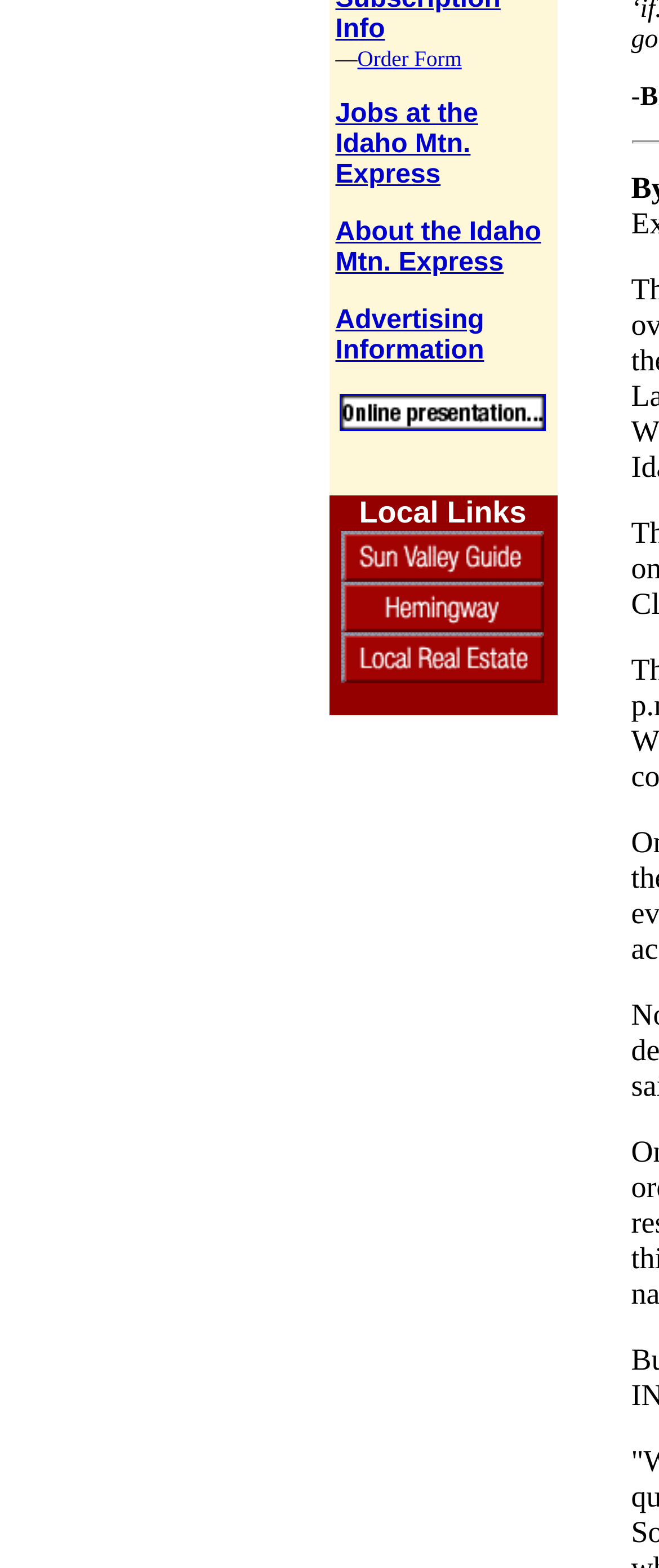Using the element description provided, determine the bounding box coordinates in the format (top-left x, top-left y, bottom-right x, bottom-right y). Ensure that all values are floating point numbers between 0 and 1. Element description: Advertising Information

[0.509, 0.195, 0.735, 0.233]